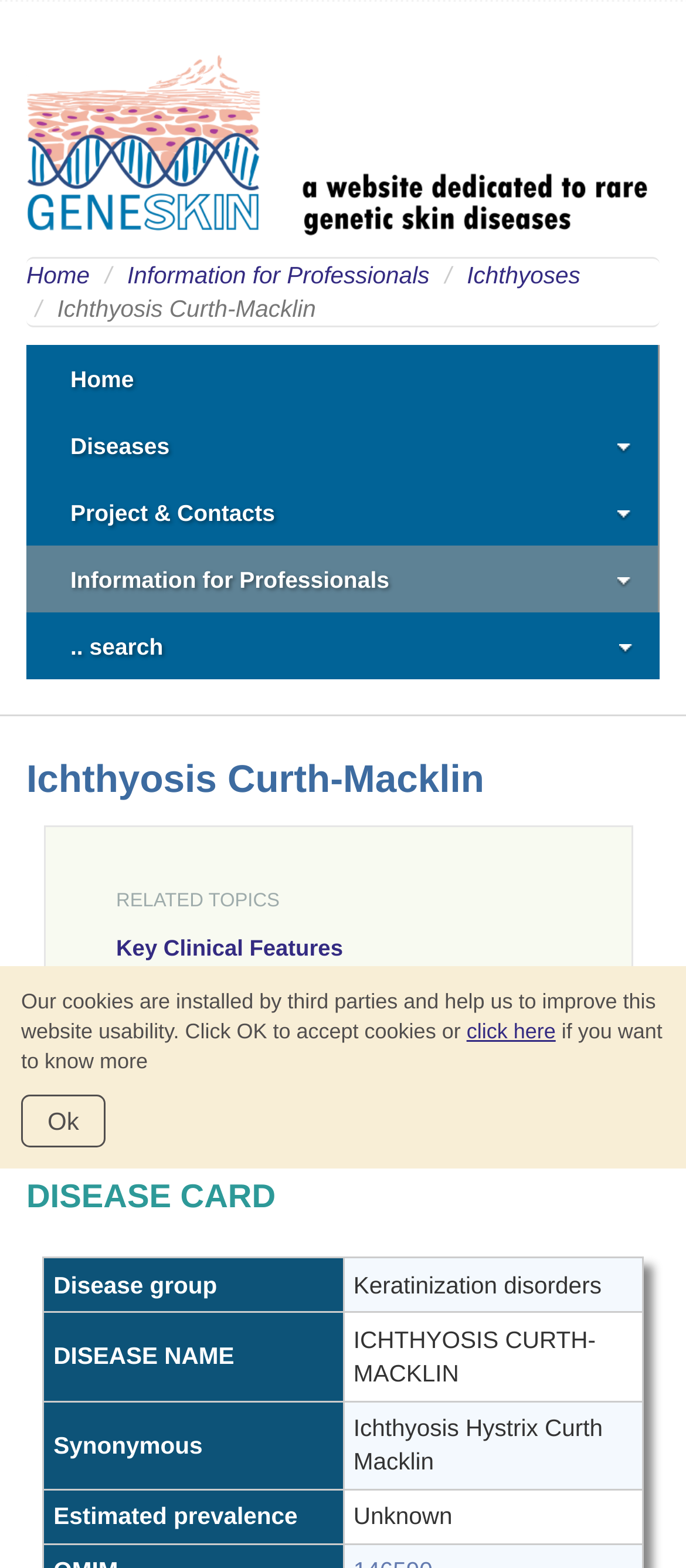Find the bounding box coordinates of the element's region that should be clicked in order to follow the given instruction: "click on Home". The coordinates should consist of four float numbers between 0 and 1, i.e., [left, top, right, bottom].

[0.038, 0.167, 0.131, 0.184]